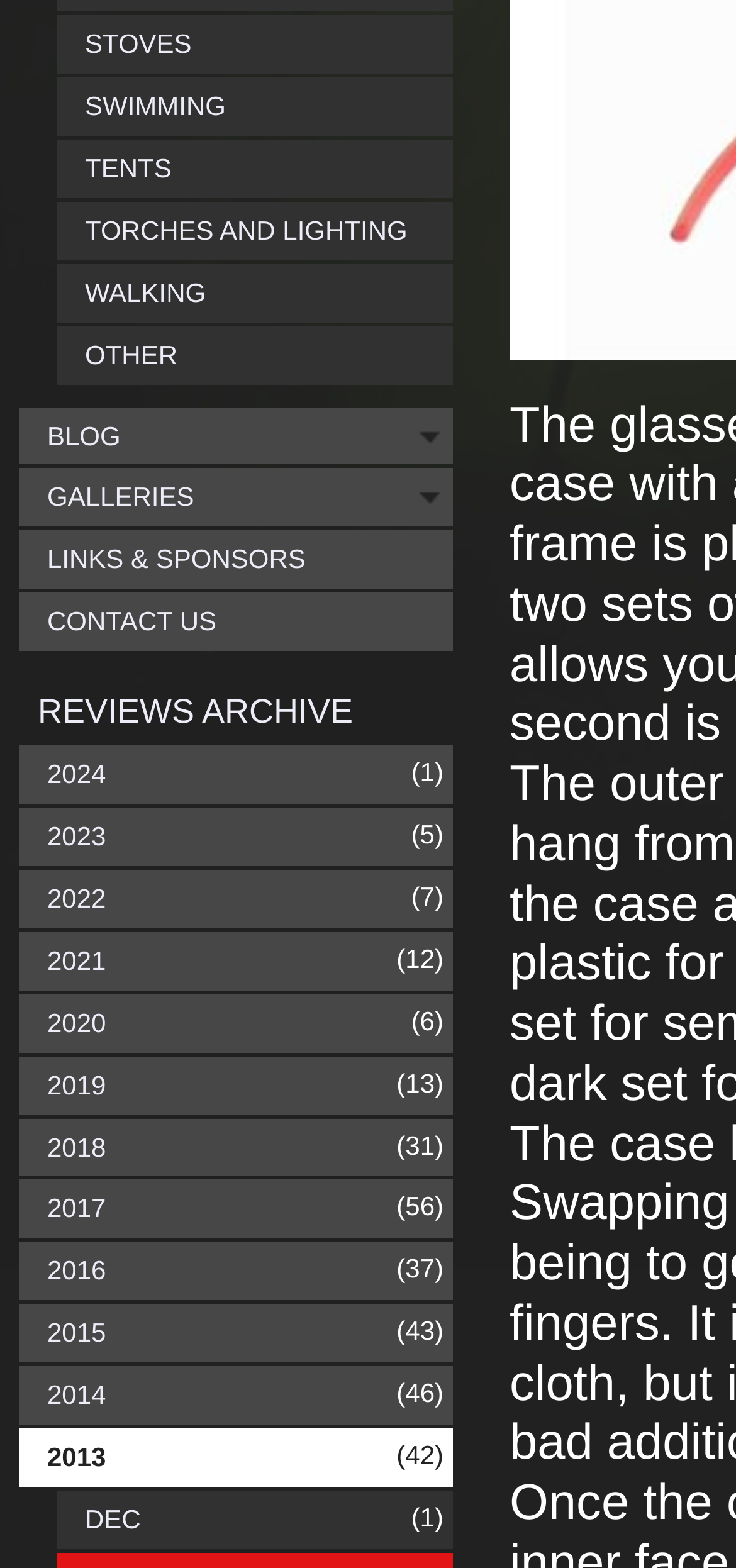Provide your answer in a single word or phrase: 
What categories are listed under outdoor gear?

STOVES, SWIMMING, TENTS, etc.